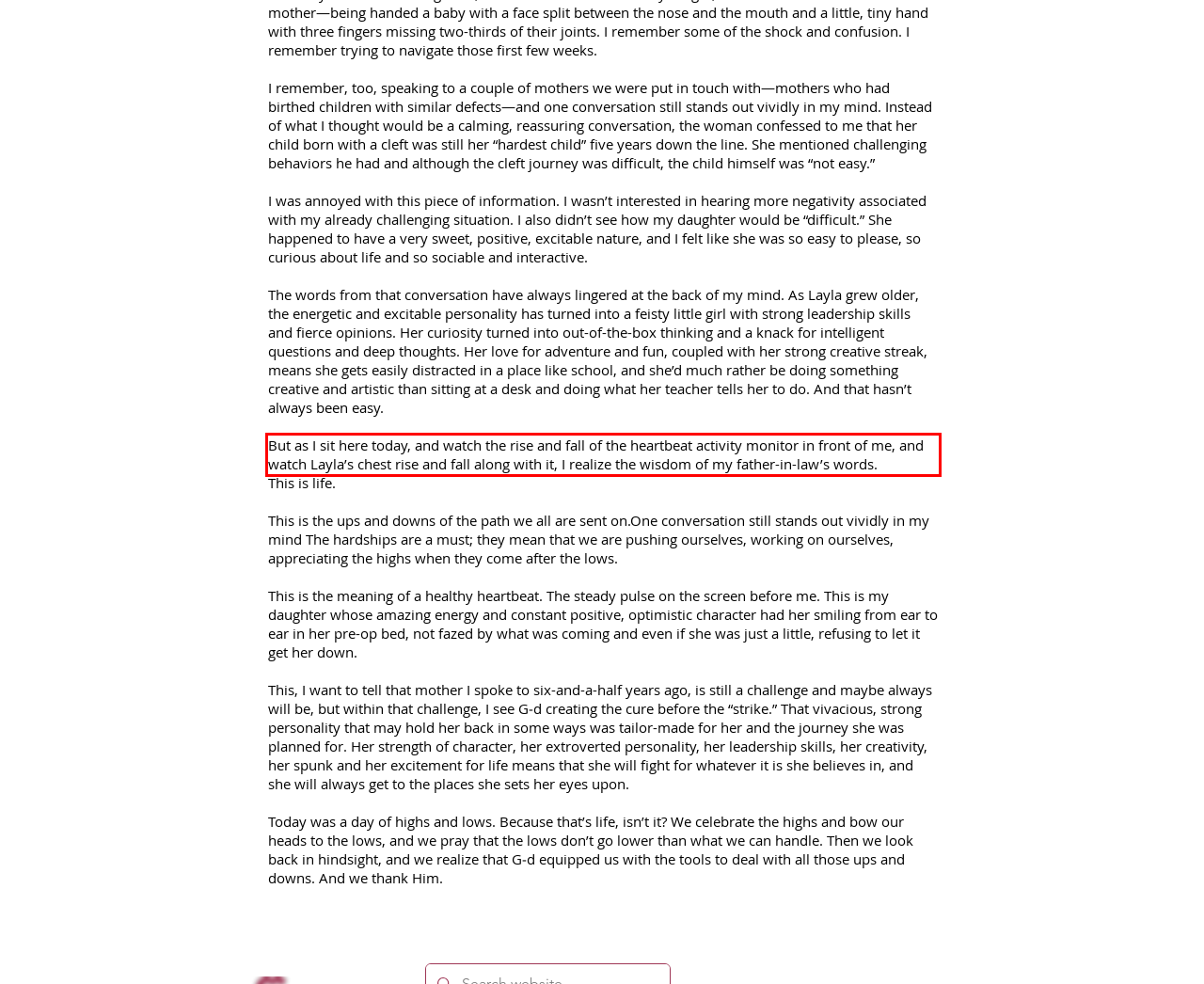Extract and provide the text found inside the red rectangle in the screenshot of the webpage.

But as I sit here today, and watch the rise and fall of the heartbeat activity monitor in front of me, and watch Layla’s chest rise and fall along with it, I realize the wisdom of my father-in-law’s words.